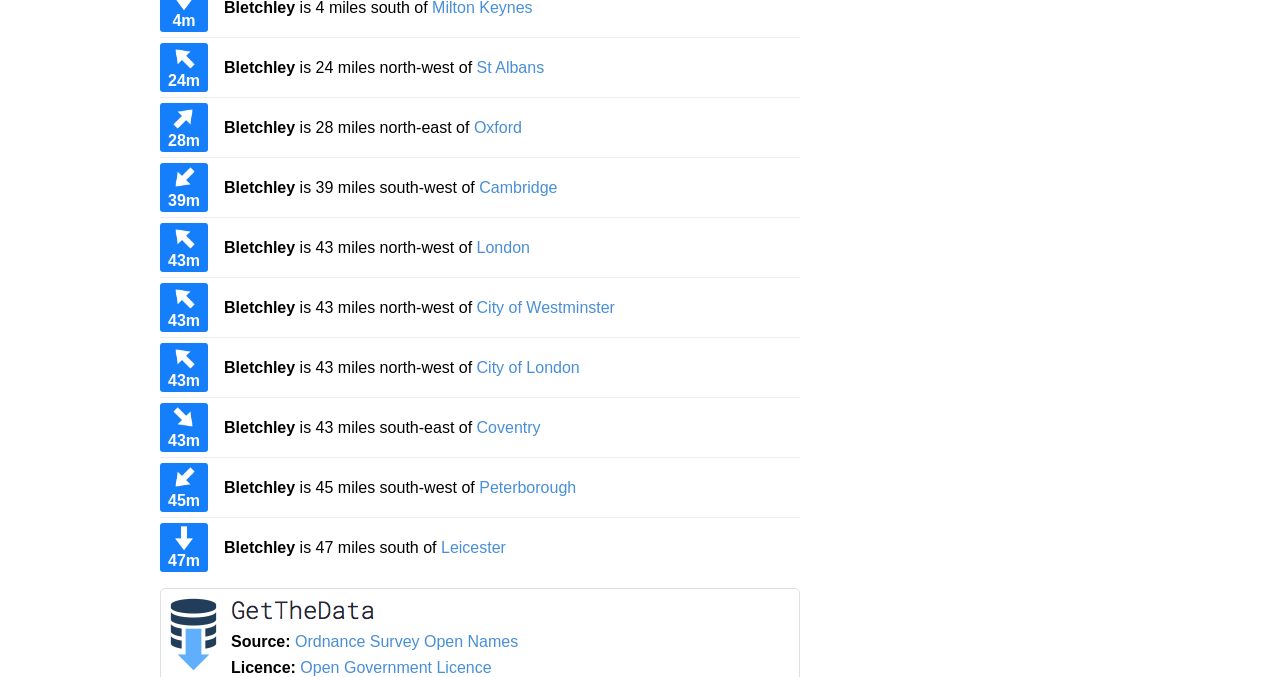Can you give a comprehensive explanation to the question given the content of the image?
How far is Bletchley from Cambridge?

I found the answer by looking at the text 'Bletchley is 39 miles south-west of Cambridge' which indicates the distance from Cambridge to Bletchley.